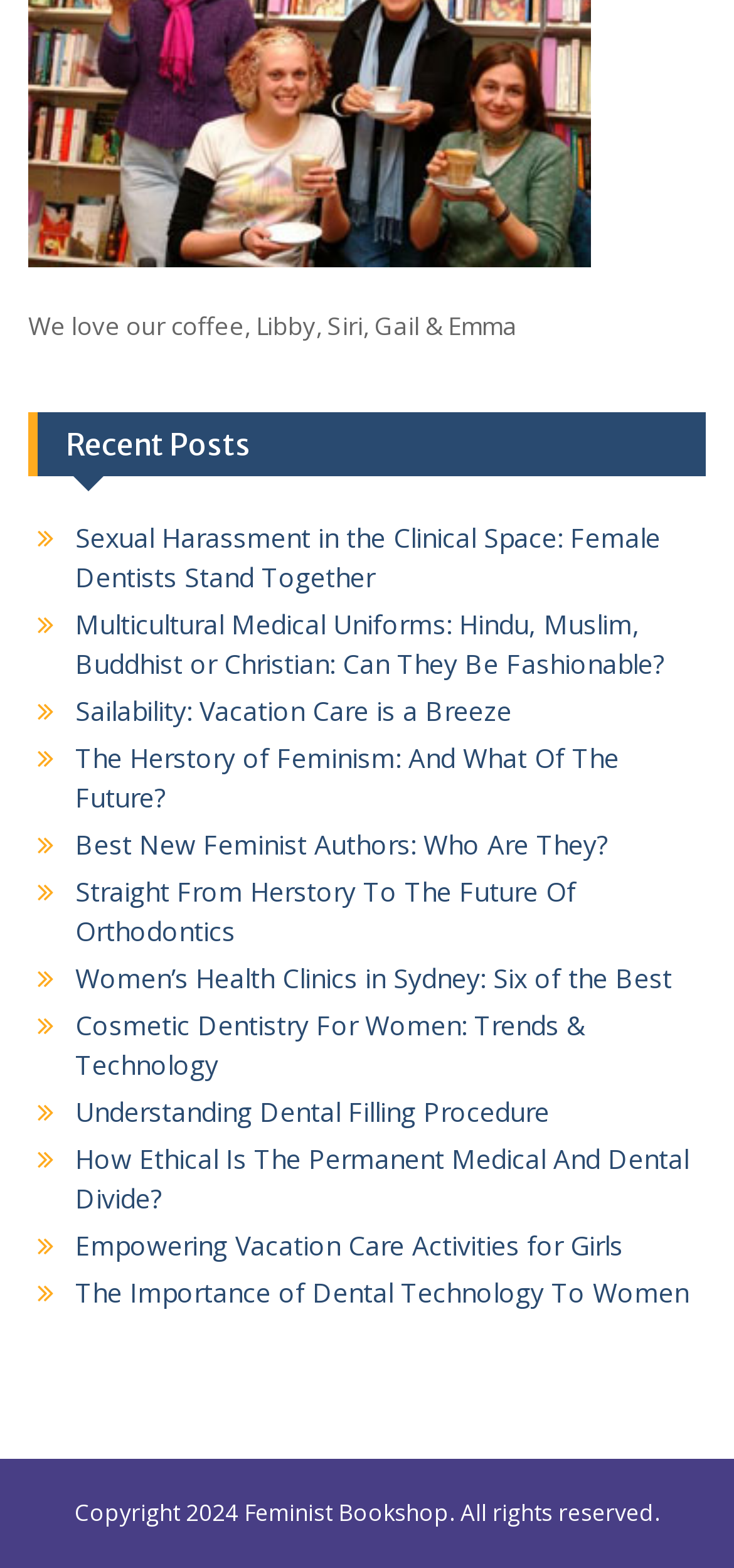Indicate the bounding box coordinates of the element that must be clicked to execute the instruction: "check out The Herstory of Feminism". The coordinates should be given as four float numbers between 0 and 1, i.e., [left, top, right, bottom].

[0.103, 0.472, 0.844, 0.52]